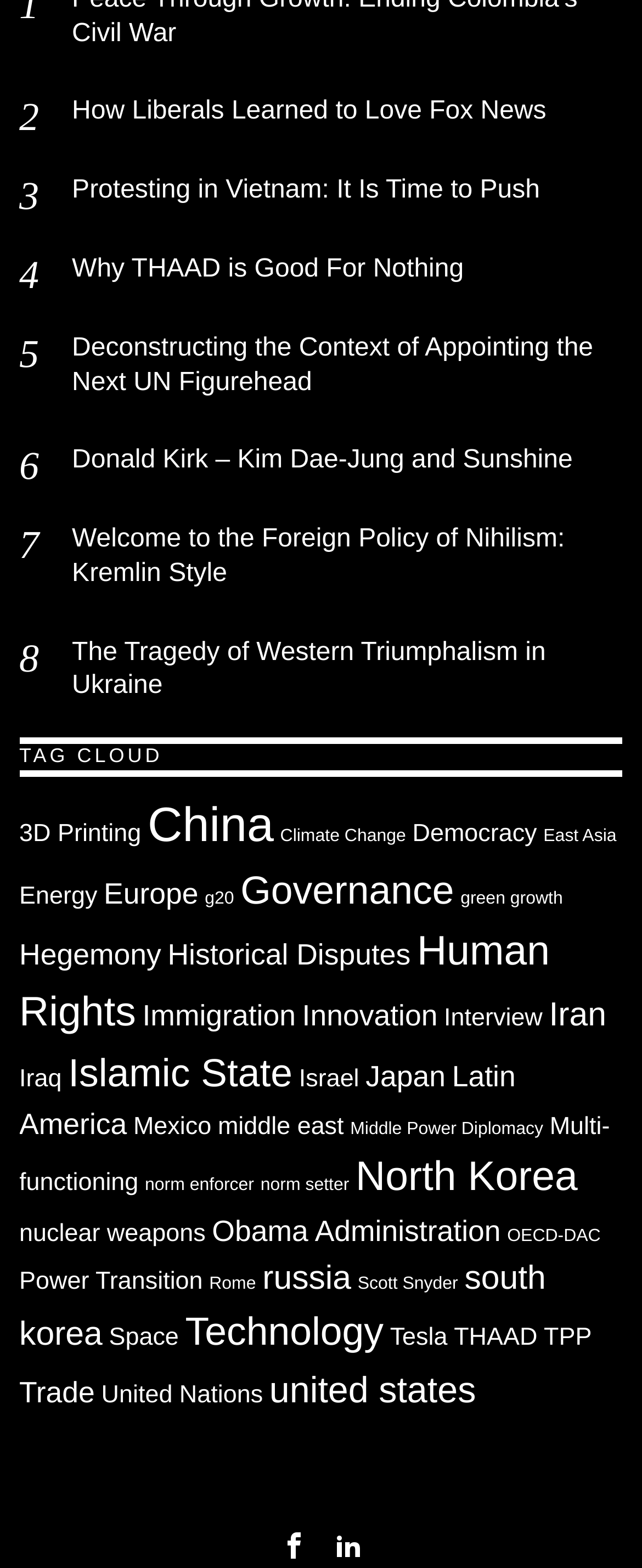Please identify the bounding box coordinates of the clickable region that I should interact with to perform the following instruction: "Read the article 'Welcome to the Foreign Policy of Nihilism: Kremlin Style'". The coordinates should be expressed as four float numbers between 0 and 1, i.e., [left, top, right, bottom].

[0.112, 0.334, 0.97, 0.378]